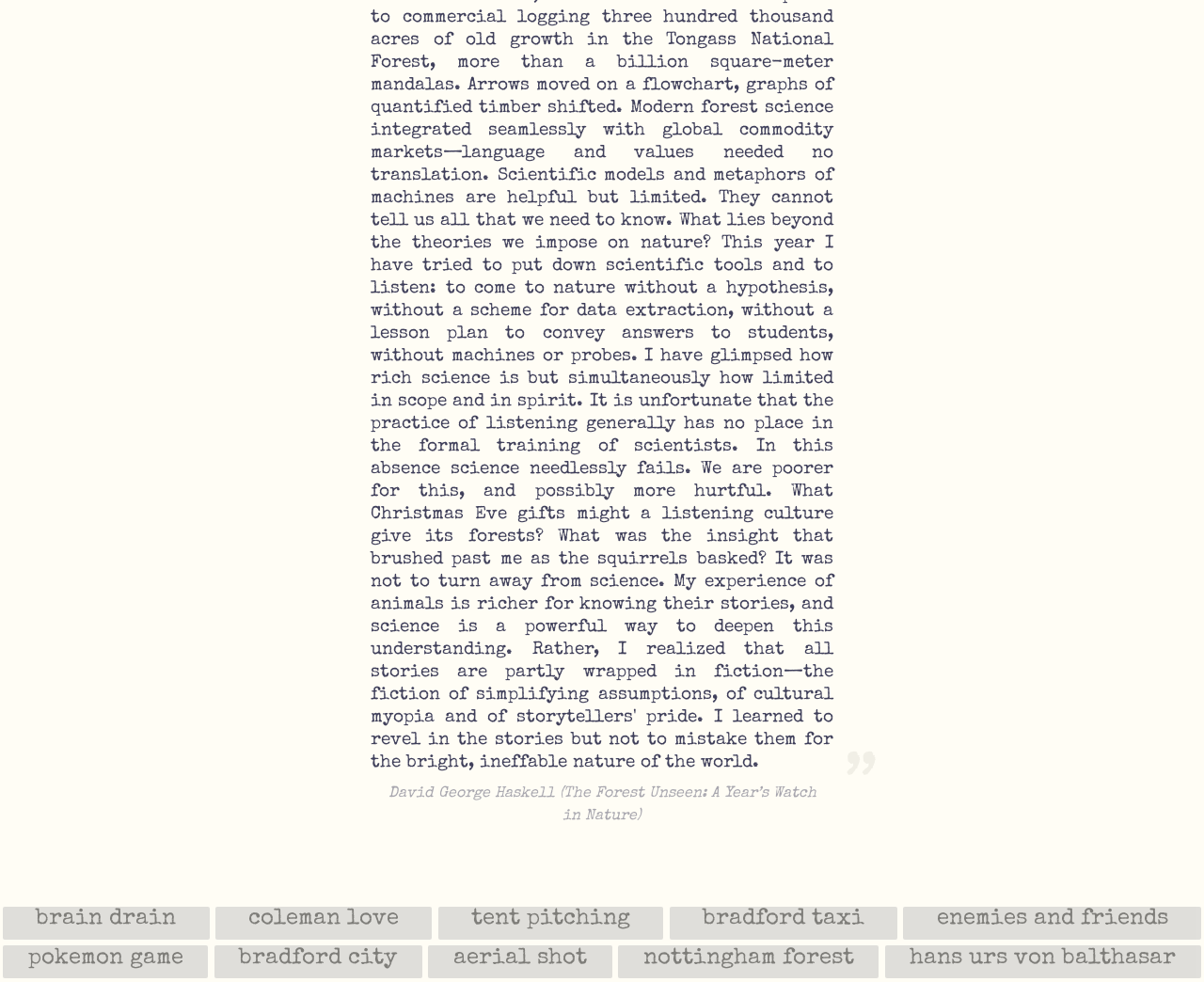Given the description of a UI element: "enemies and friends", identify the bounding box coordinates of the matching element in the webpage screenshot.

[0.75, 0.923, 0.997, 0.957]